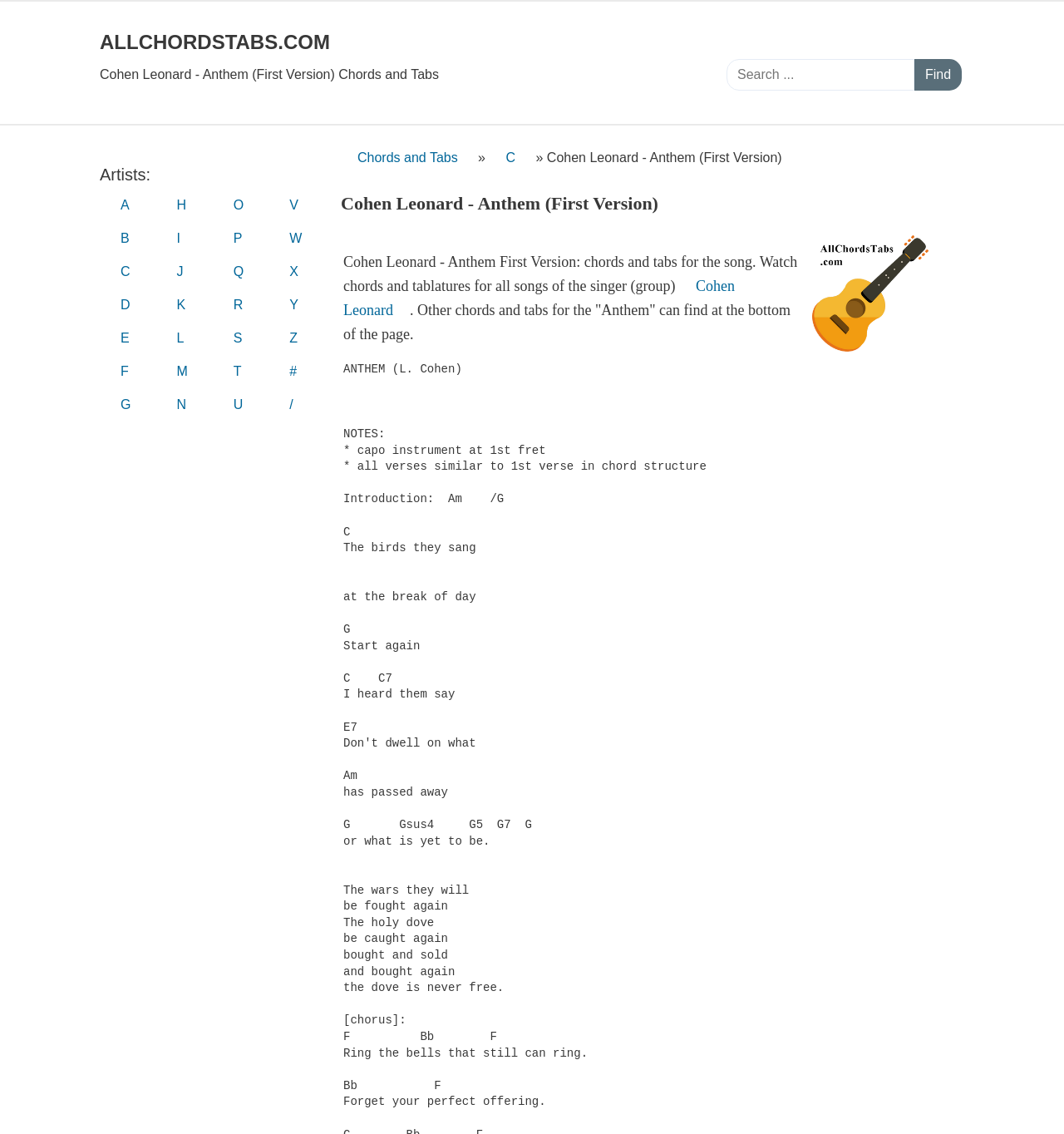Please determine the bounding box coordinates of the element to click in order to execute the following instruction: "Explore chords and tabs for the song 'Anthem (First Version)'". The coordinates should be four float numbers between 0 and 1, specified as [left, top, right, bottom].

[0.46, 0.132, 0.5, 0.145]